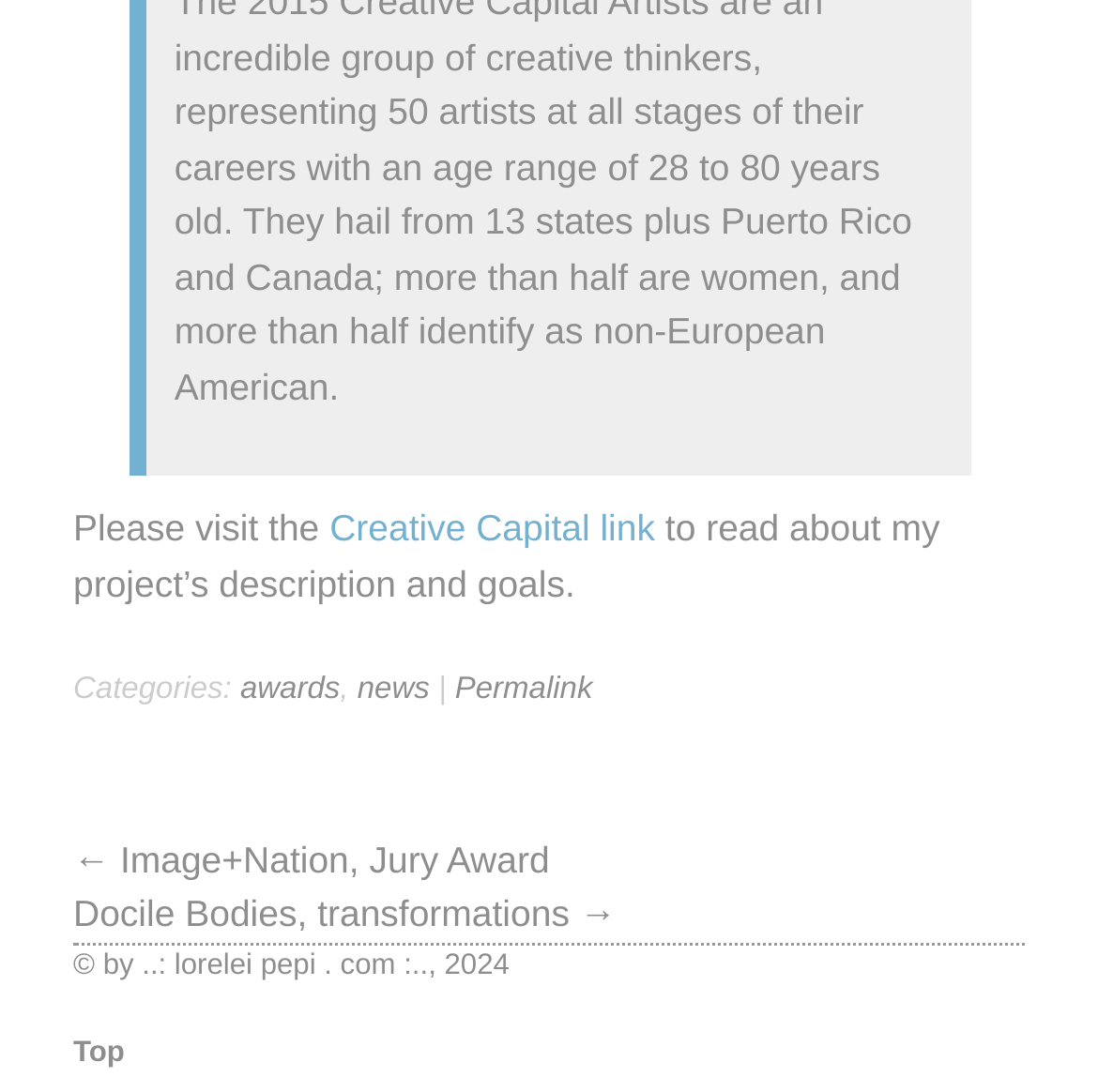How many links are in the footer?
Use the information from the screenshot to give a comprehensive response to the question.

The footer section contains four links: 'awards', 'news', 'Permalink', and 'Creative Capital link'.